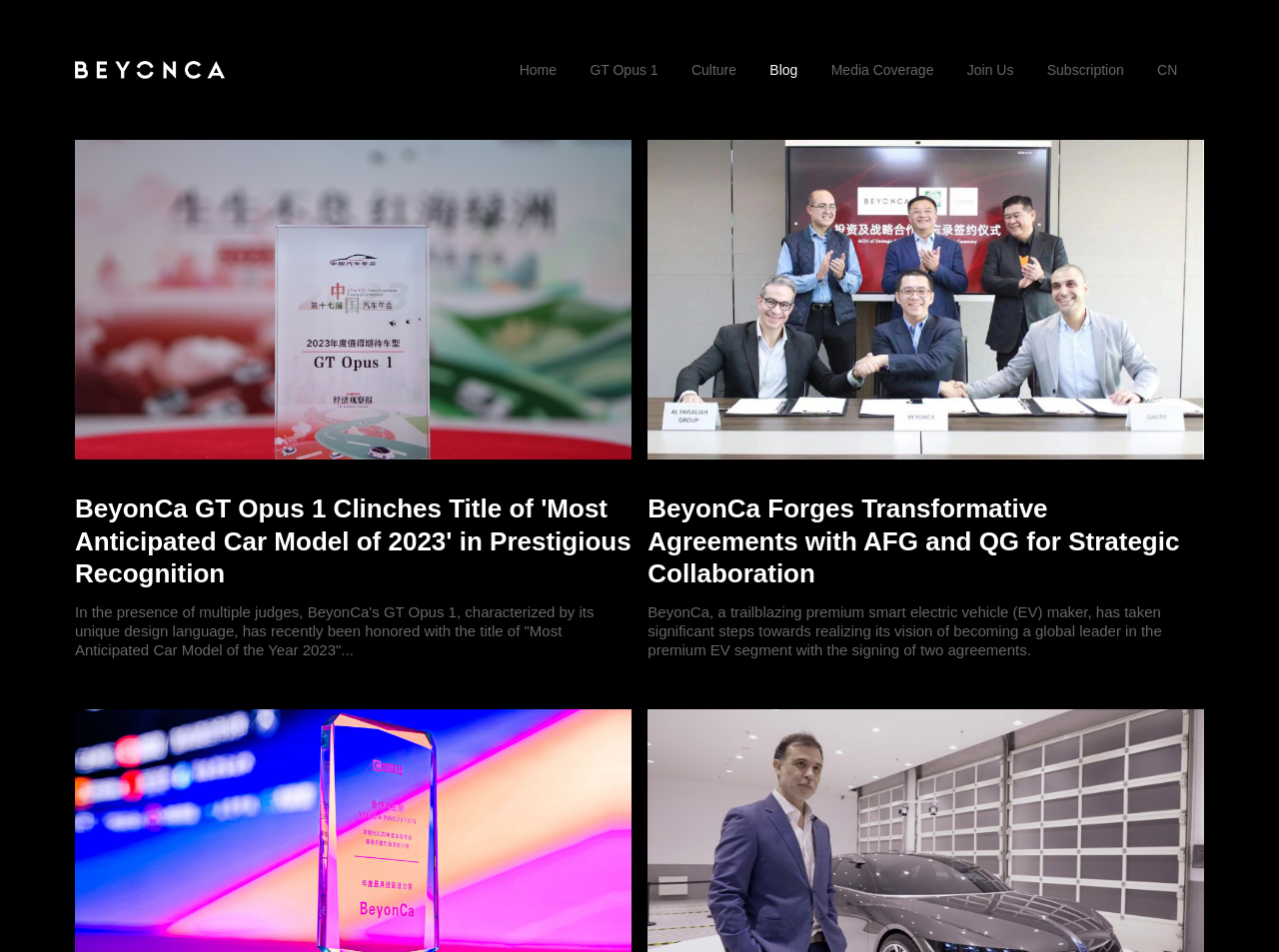What is the topic of the first article?
Look at the image and construct a detailed response to the question.

I looked at the heading element with the text 'BeyonCa GT Opus 1 Clinches Title of 'Most Anticipated Car Model of 2023' in Prestigious Recognition'. The topic of the first article is related to GT Opus 1, which is a car model.